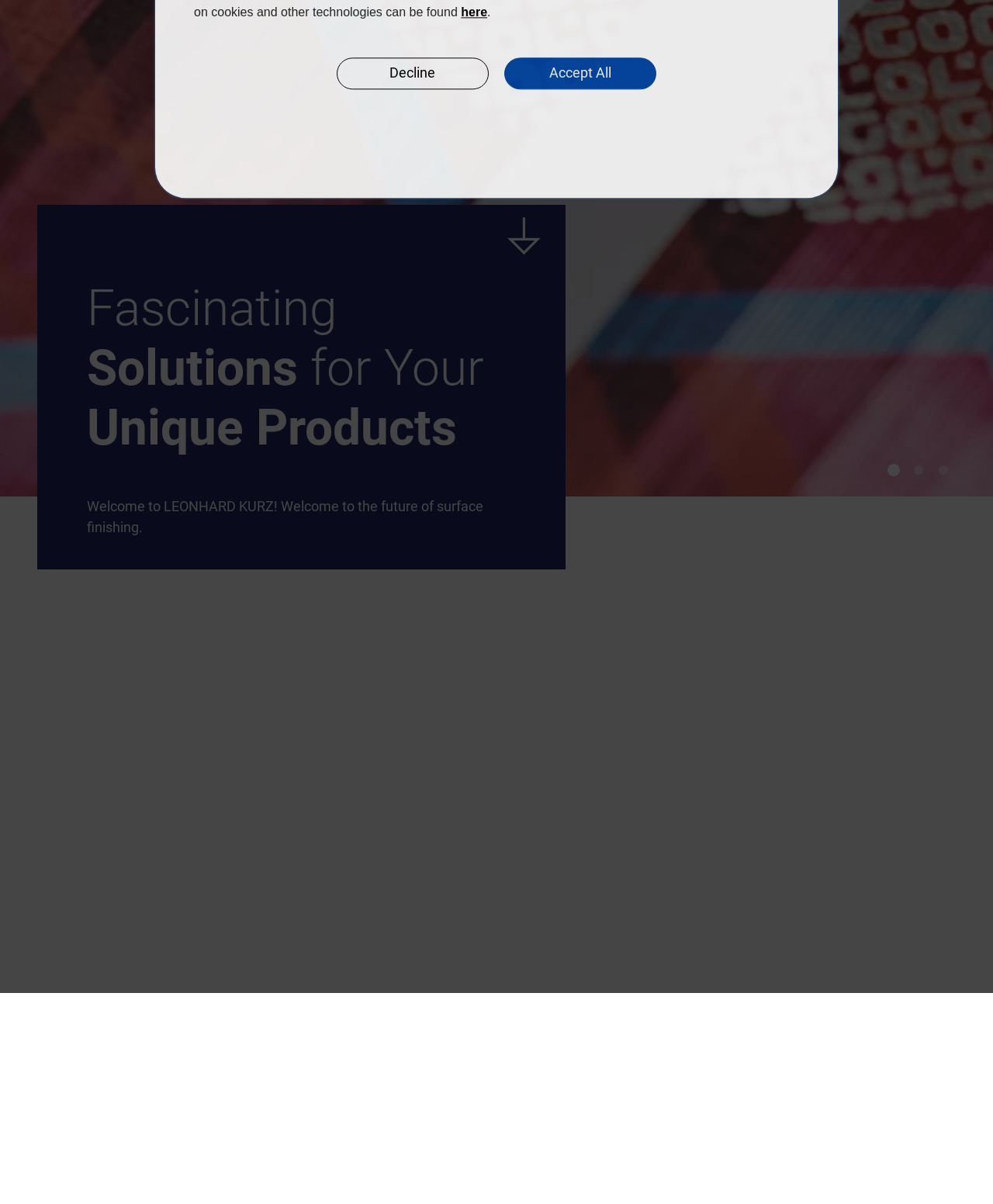Find the bounding box coordinates for the HTML element specified by: "Decline".

[0.339, 0.048, 0.492, 0.075]